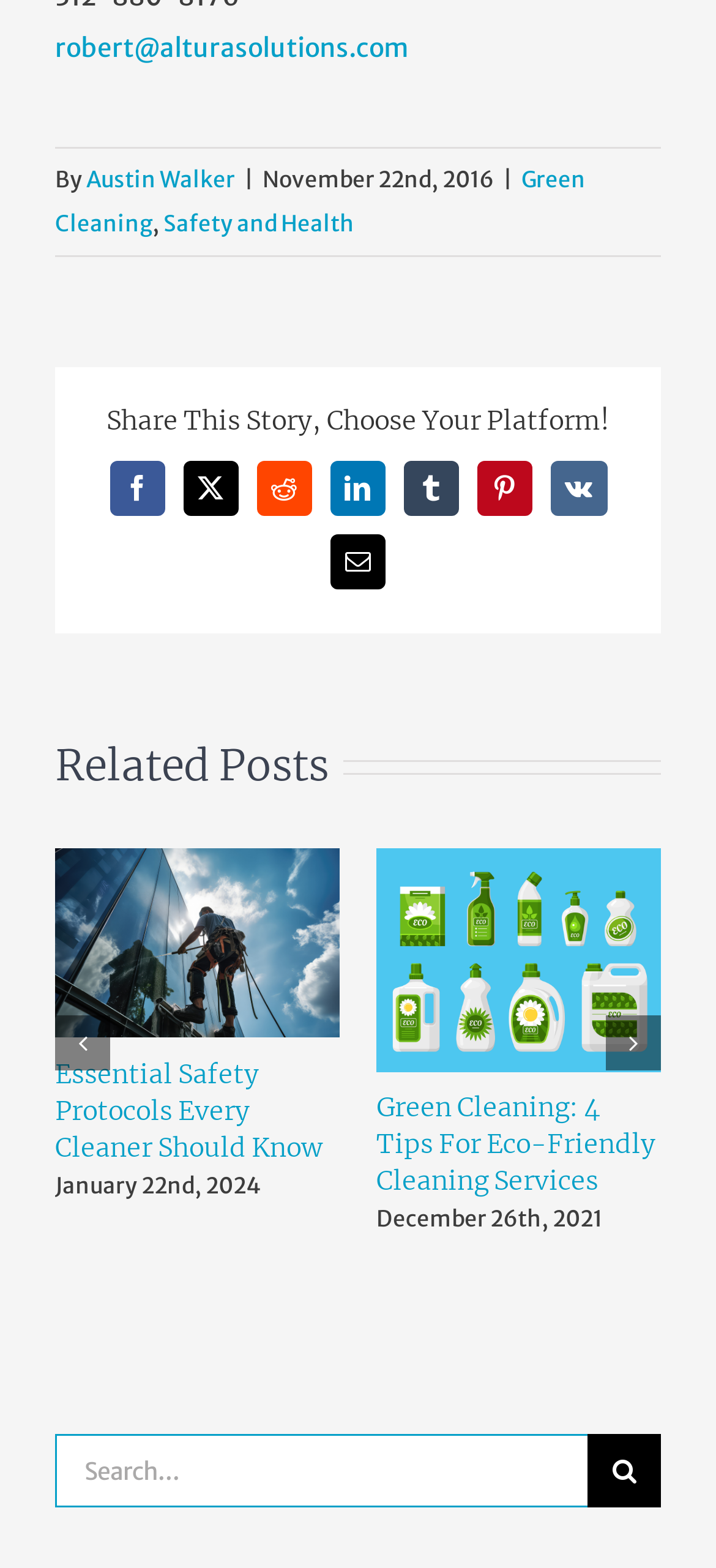Please examine the image and answer the question with a detailed explanation:
What is the author's email address?

The author's email address can be found at the top of the webpage, where it says 'By' followed by a link to 'Austin Walker' and then the email address 'robert@alturasolutions.com'.